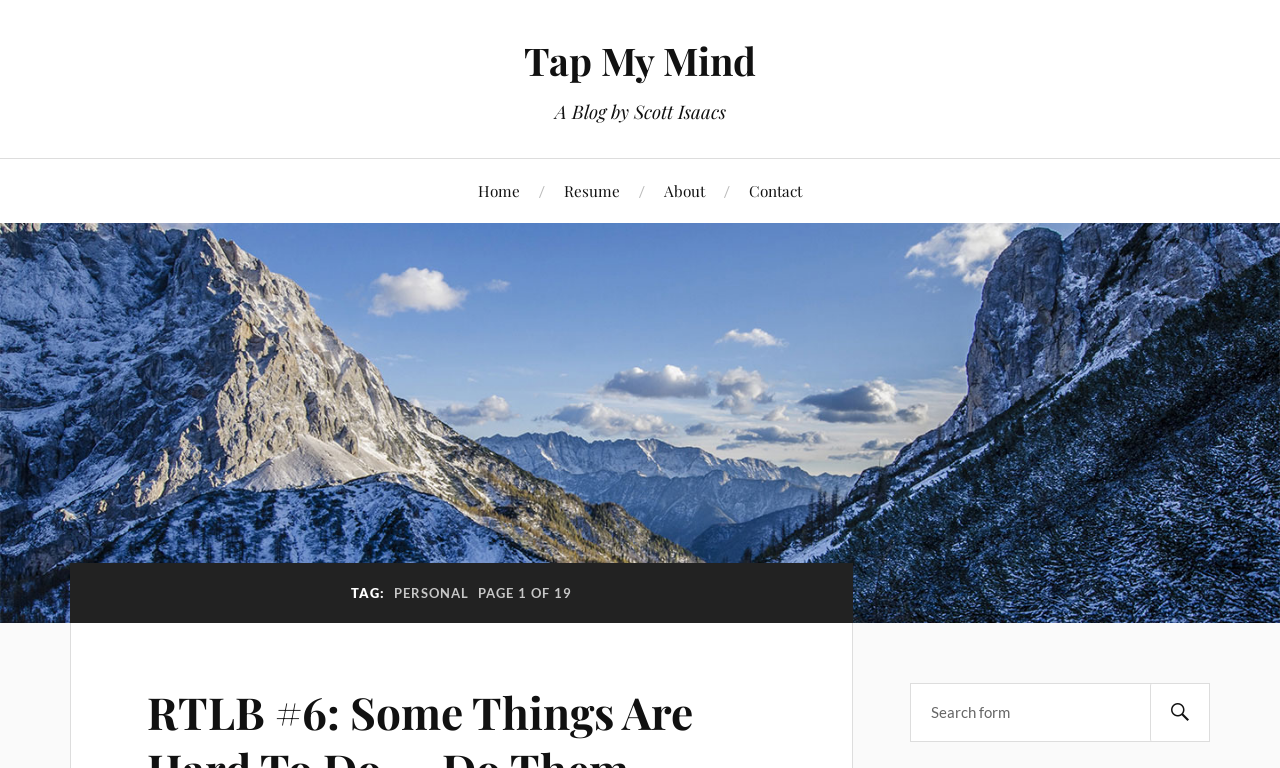Is there an image on the webpage?
Look at the image and construct a detailed response to the question.

There is a figure element that takes up a significant portion of the webpage, indicating that there is an image on the webpage, although the exact content of the image is not specified.